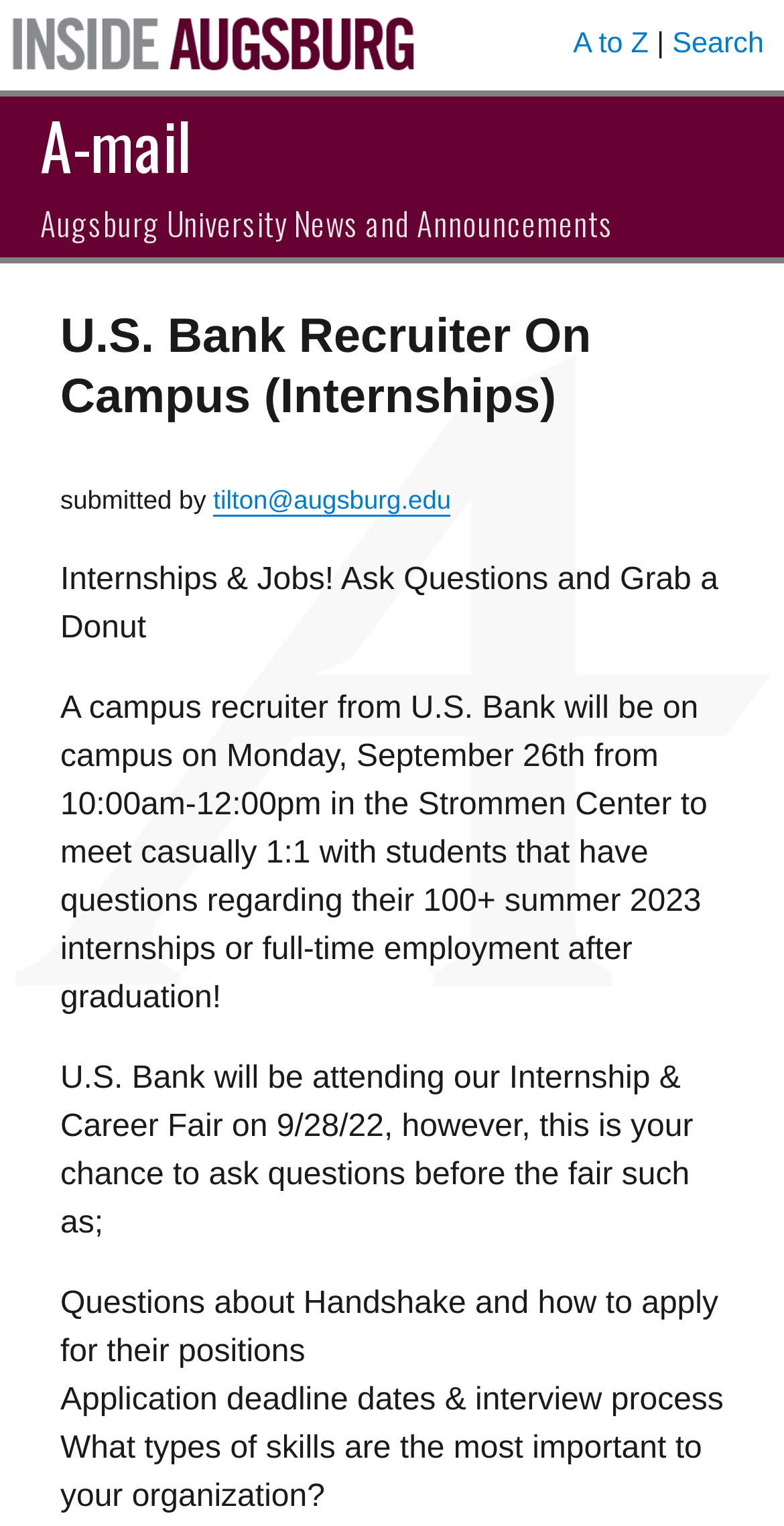Create a detailed summary of the webpage's content and design.

The webpage is about a U.S. Bank recruiter event on campus, specifically for internships. At the top left, there is a link to "Inside Augsburg" accompanied by an image with the same name. To the right of this link, there are two more links, "A to Z" and "Search", with a vertical line separating them. Below these links, there is a prominent link to "A-mail".

The main content of the page is a news article or announcement about the U.S. Bank recruiter event. The title of the article, "U.S. Bank Recruiter On Campus (Internships)", is displayed prominently. Below the title, there is a subtitle "Augsburg University News and Announcements". The article text is divided into several paragraphs, describing the event details, including the date, time, and location. The recruiter will be available to answer questions about internships and full-time employment, as well as provide information about the application process and required skills.

There are no other images on the page besides the "Inside Augsburg" image at the top left. The layout is simple, with a clear hierarchy of elements, making it easy to read and navigate.